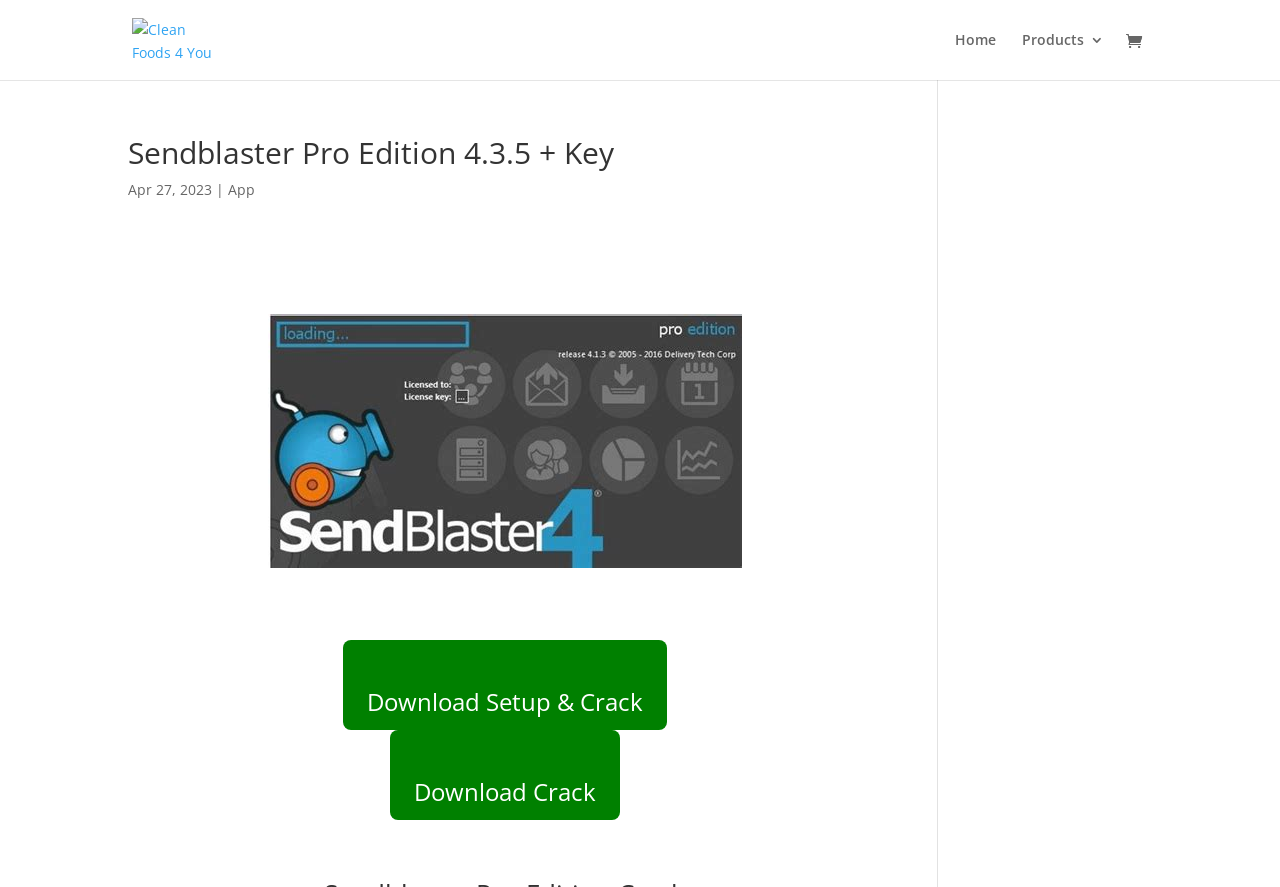From the given element description: "alt="Clean Foods 4 You"", find the bounding box for the UI element. Provide the coordinates as four float numbers between 0 and 1, in the order [left, top, right, bottom].

[0.103, 0.032, 0.176, 0.054]